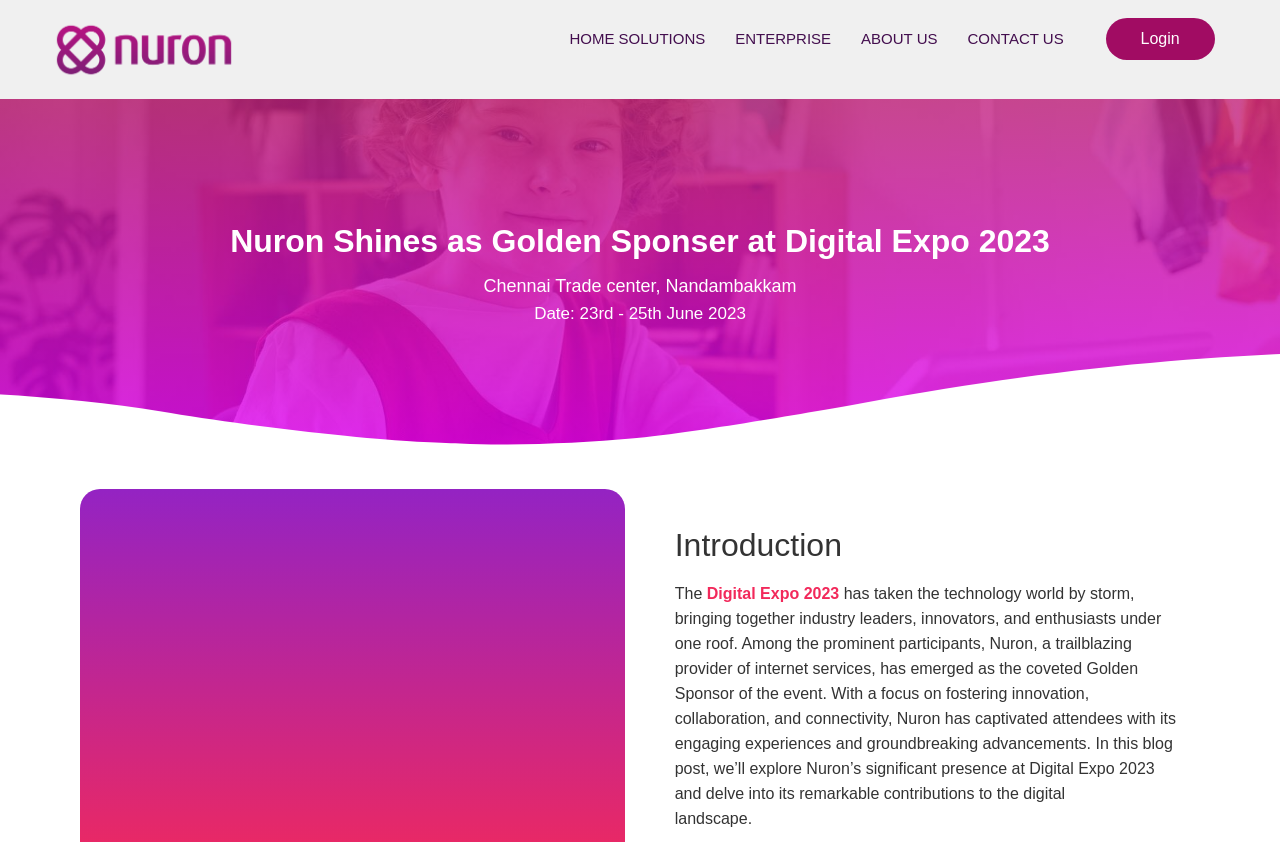Please answer the following question using a single word or phrase: 
What is the role of Nuron in the event?

Golden Sponsor